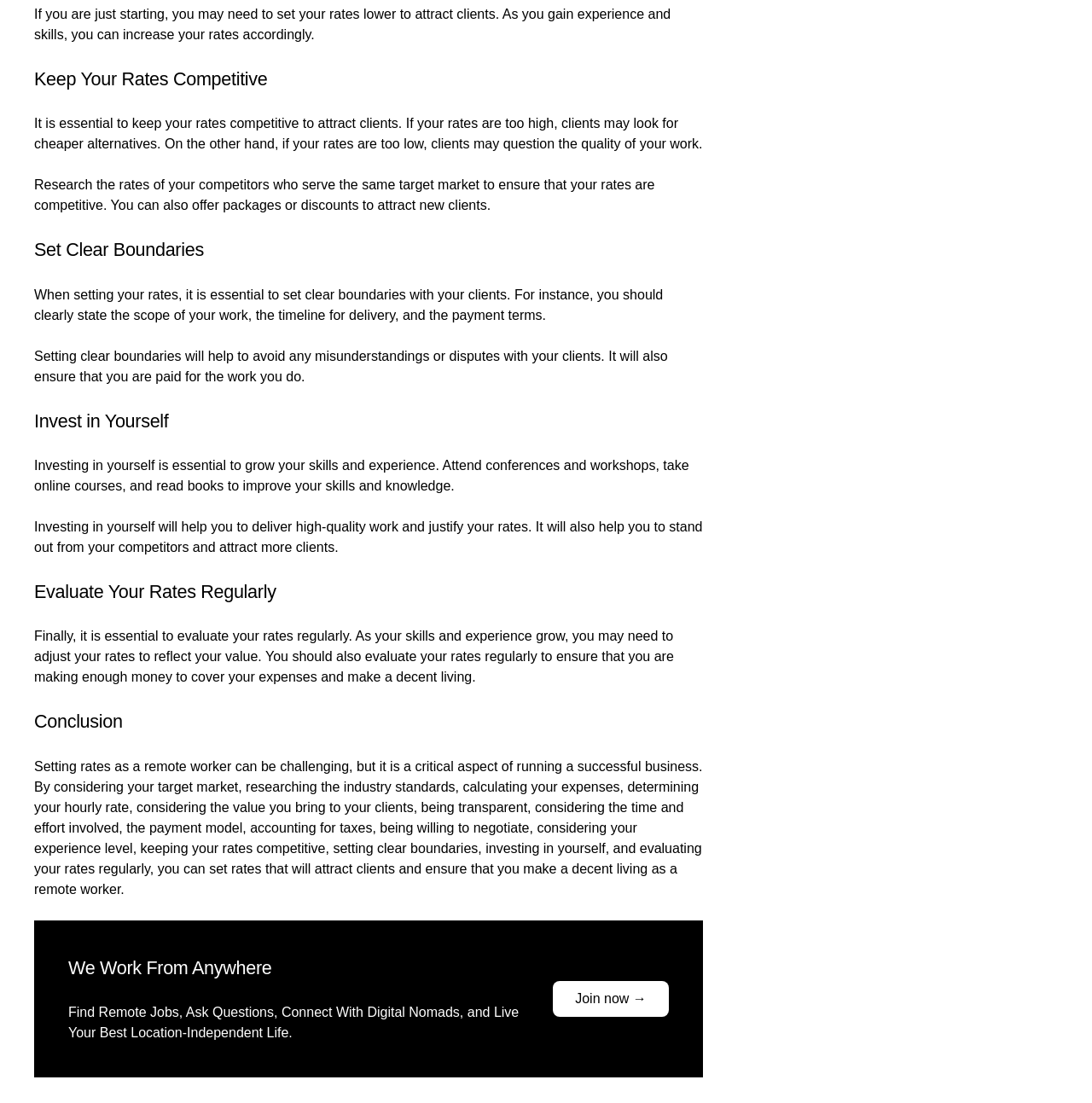Find the coordinates for the bounding box of the element with this description: "Join now →".

[0.506, 0.89, 0.612, 0.922]